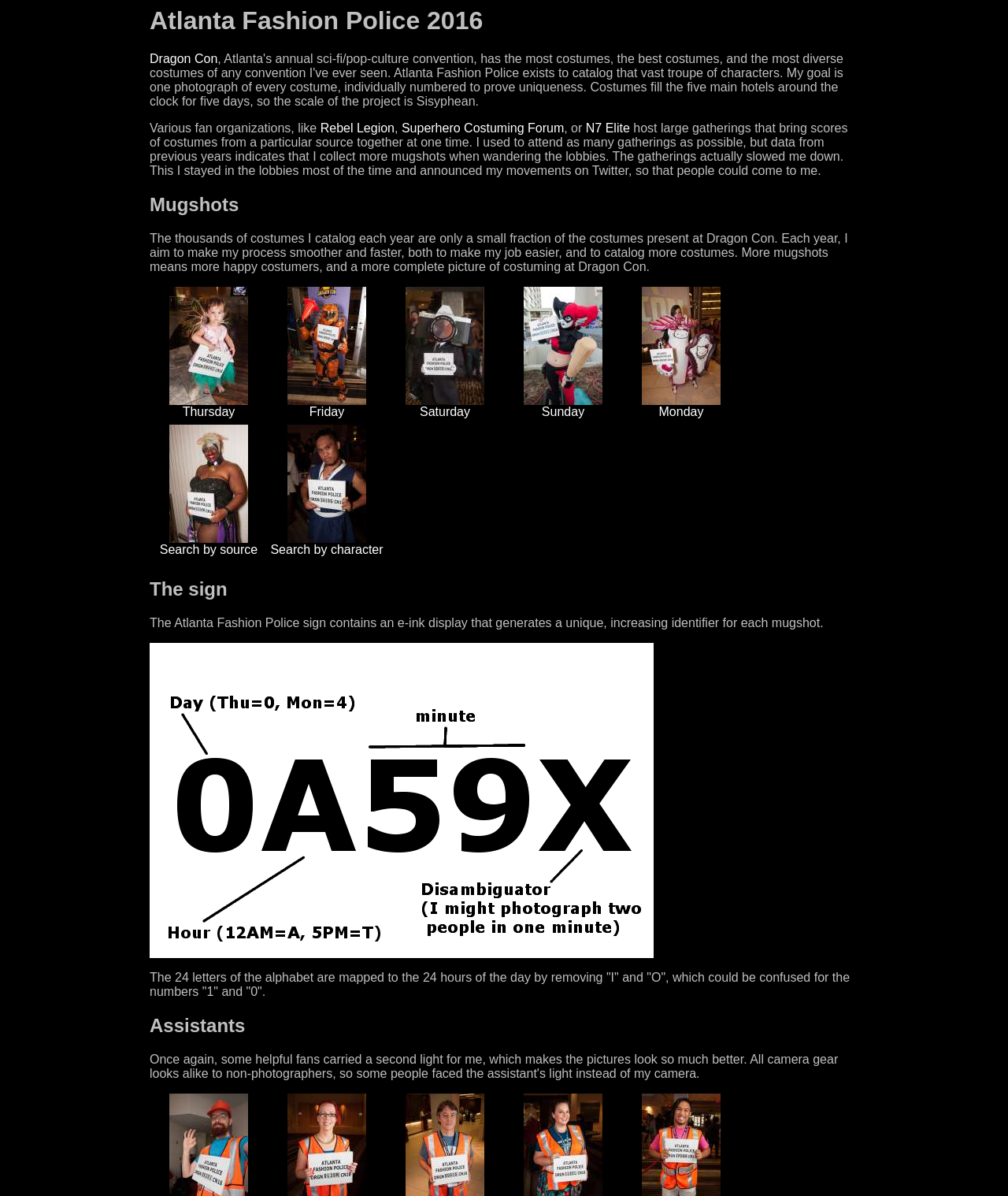Find the bounding box coordinates of the element I should click to carry out the following instruction: "Search by source".

[0.158, 0.445, 0.256, 0.465]